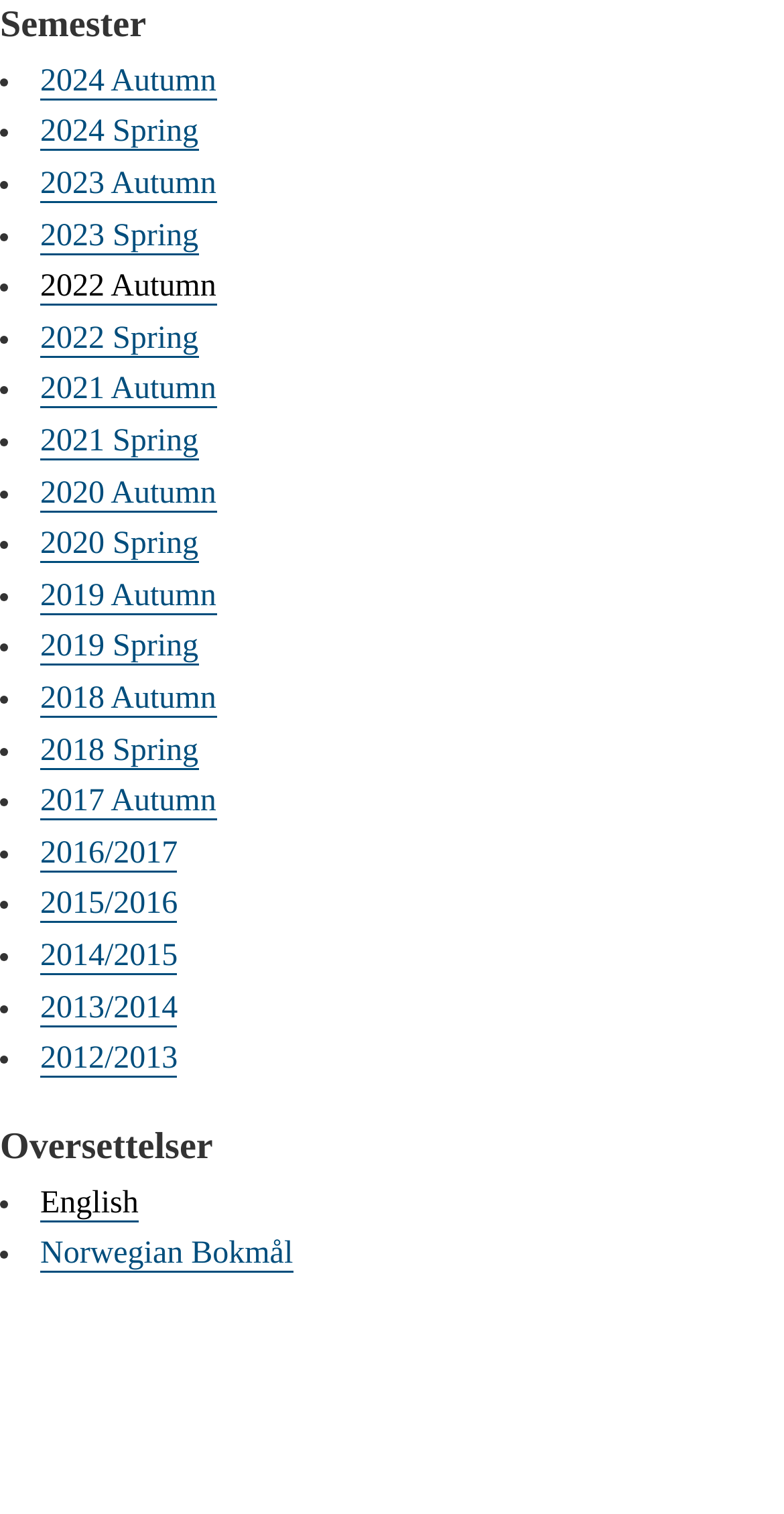What languages are available for translation?
Please give a well-detailed answer to the question.

I found two links at the bottom of the webpage, one for English and one for Norwegian Bokmål, indicating that these languages are available for translation.